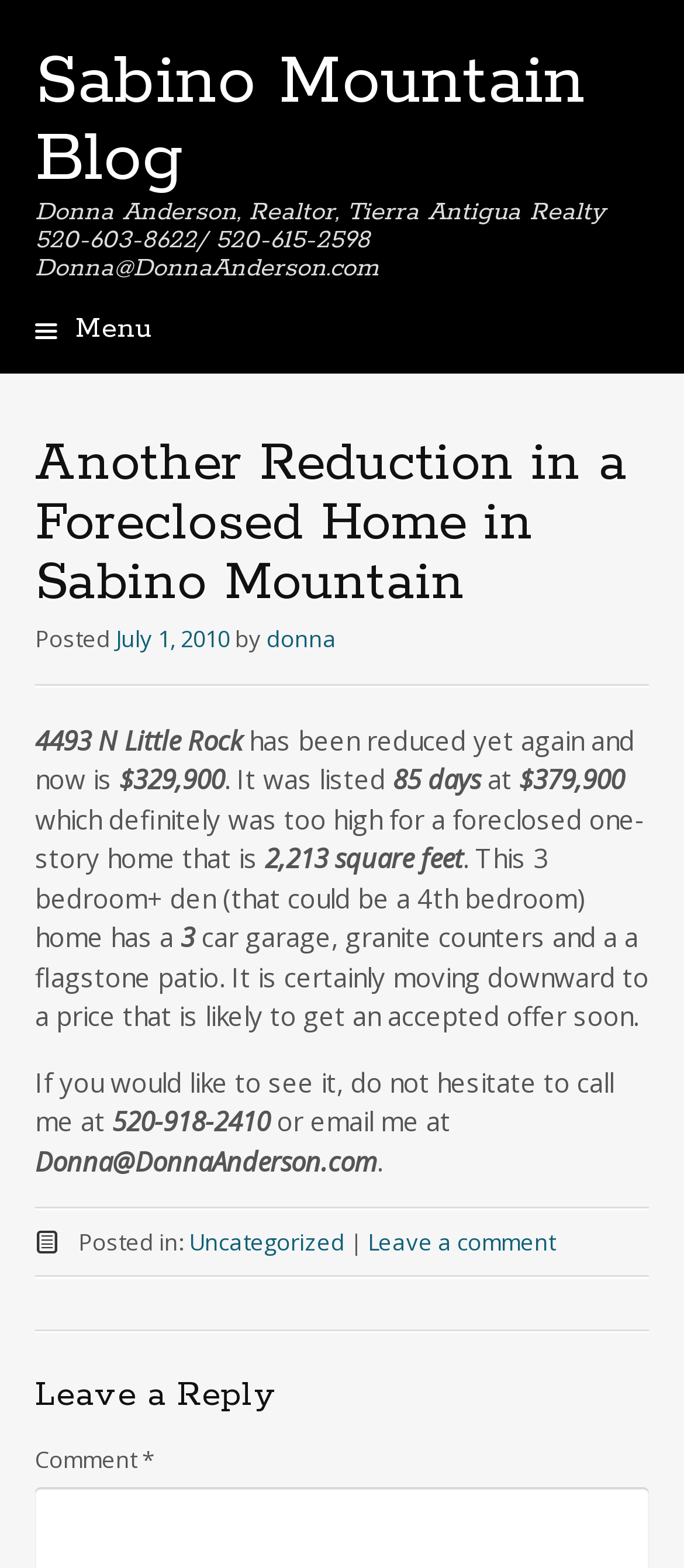Kindly respond to the following question with a single word or a brief phrase: 
Who is the author of the blog post?

Donna